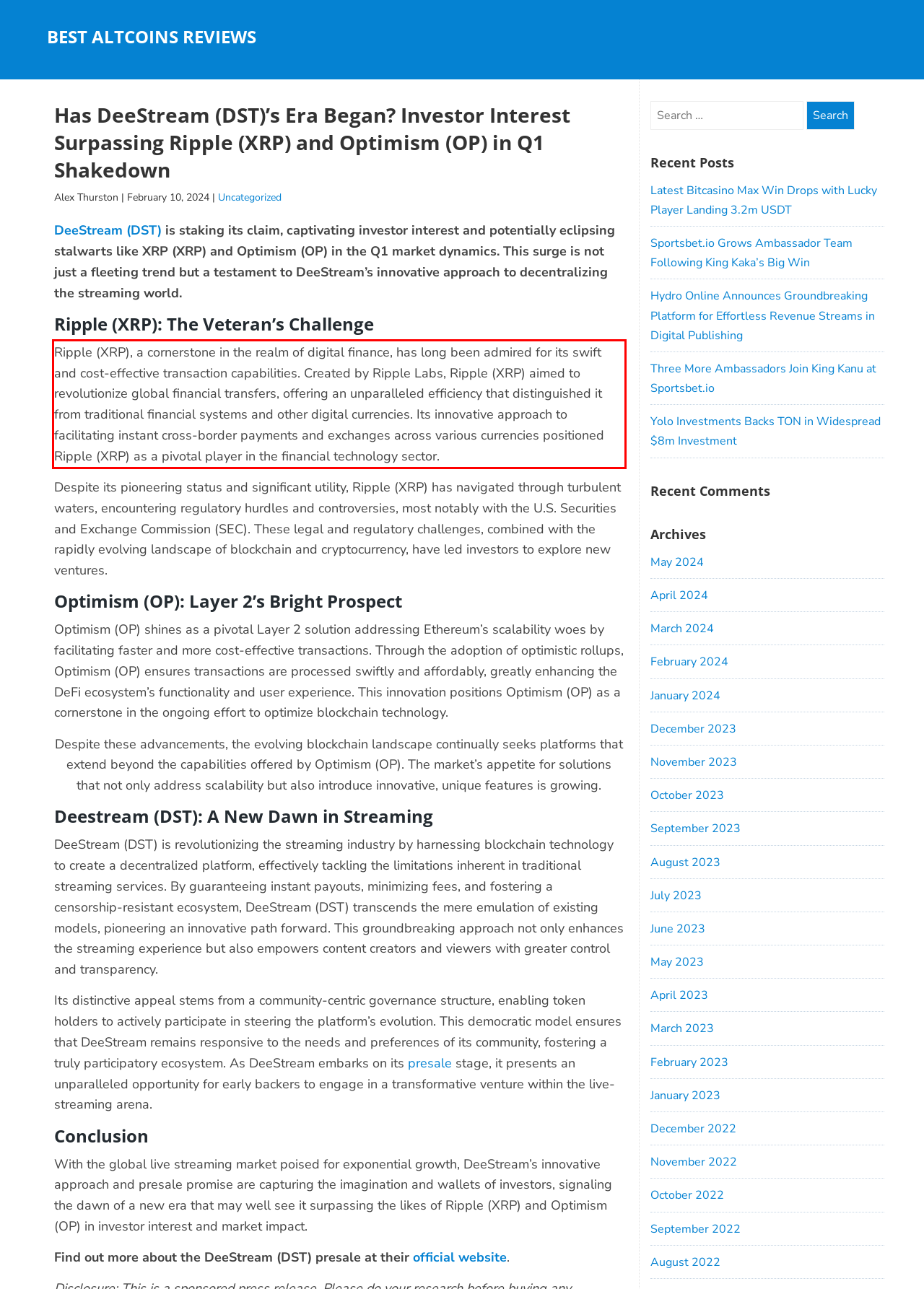Please take the screenshot of the webpage, find the red bounding box, and generate the text content that is within this red bounding box.

Ripple (XRP), a cornerstone in the realm of digital finance, has long been admired for its swift and cost-effective transaction capabilities. Created by Ripple Labs, Ripple (XRP) aimed to revolutionize global financial transfers, offering an unparalleled efficiency that distinguished it from traditional financial systems and other digital currencies. Its innovative approach to facilitating instant cross-border payments and exchanges across various currencies positioned Ripple (XRP) as a pivotal player in the financial technology sector.